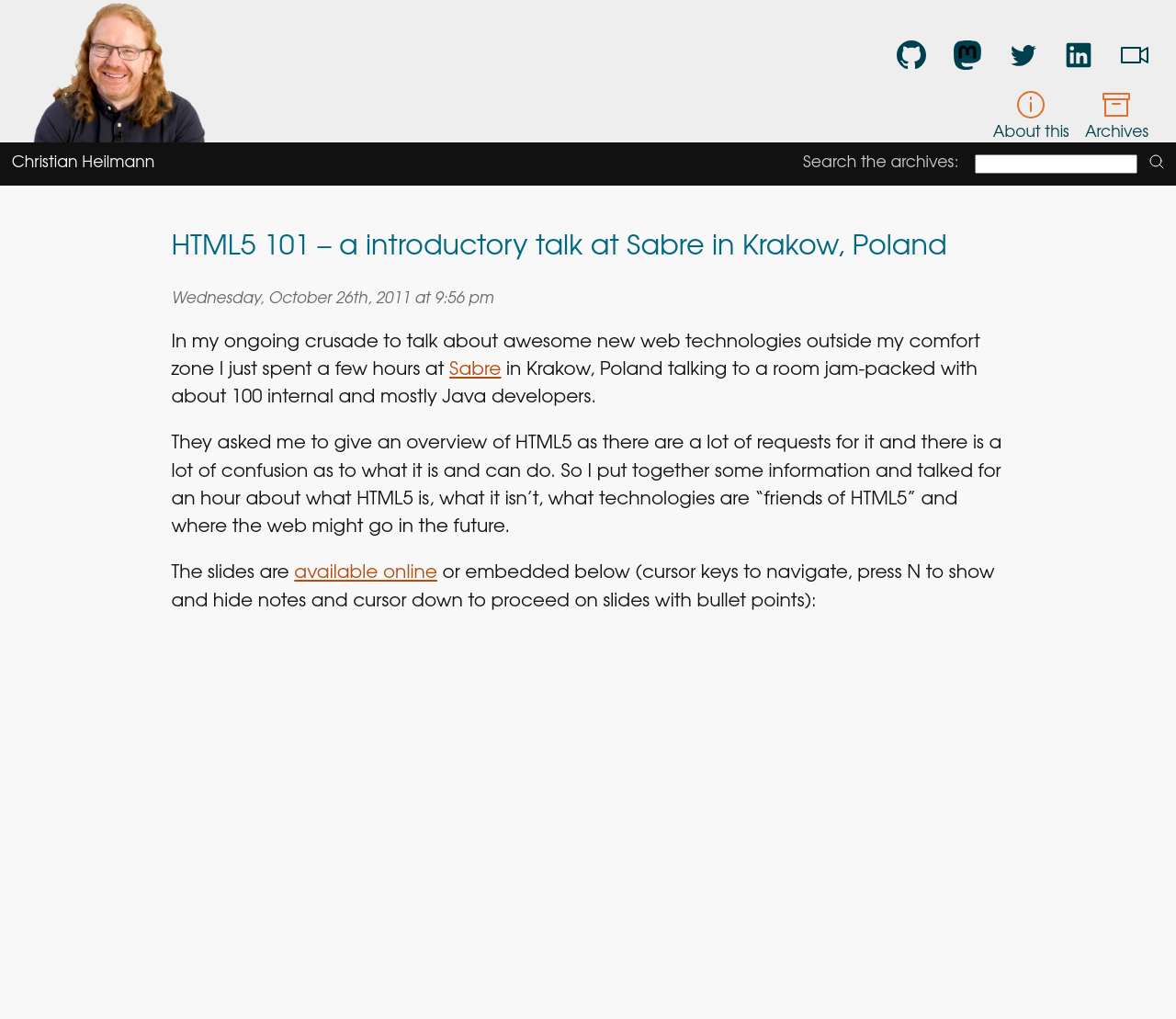Please identify the bounding box coordinates of the clickable element to fulfill the following instruction: "Check out the slides online". The coordinates should be four float numbers between 0 and 1, i.e., [left, top, right, bottom].

[0.25, 0.554, 0.372, 0.572]